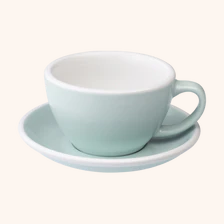Is the saucer's color harmonious with the cup's?
Please provide a single word or phrase as your answer based on the image.

Yes